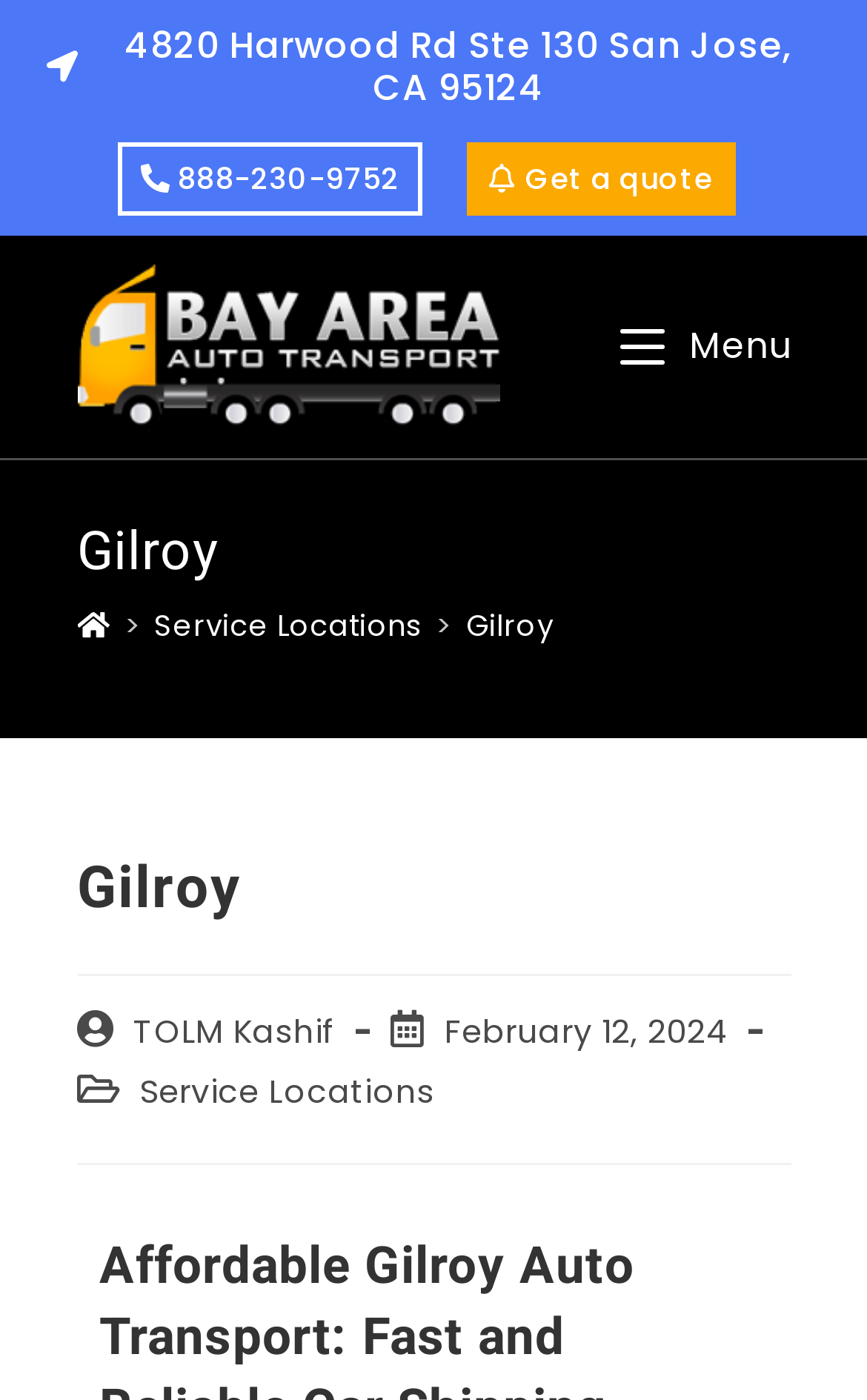Please find the bounding box coordinates of the section that needs to be clicked to achieve this instruction: "Get a quote".

[0.538, 0.102, 0.848, 0.155]